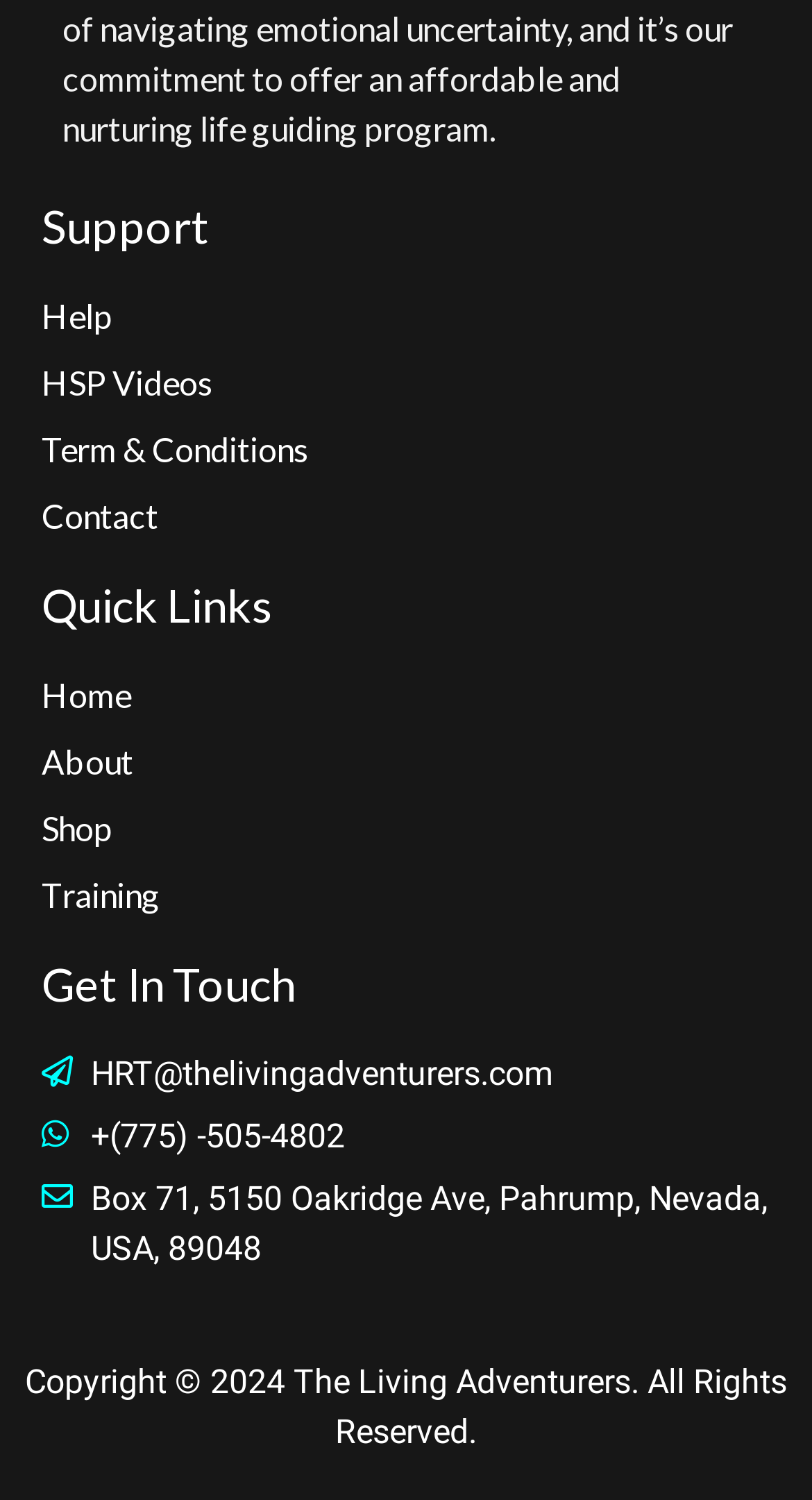Give the bounding box coordinates for this UI element: "Term & Conditions". The coordinates should be four float numbers between 0 and 1, arranged as [left, top, right, bottom].

[0.051, 0.284, 0.949, 0.317]